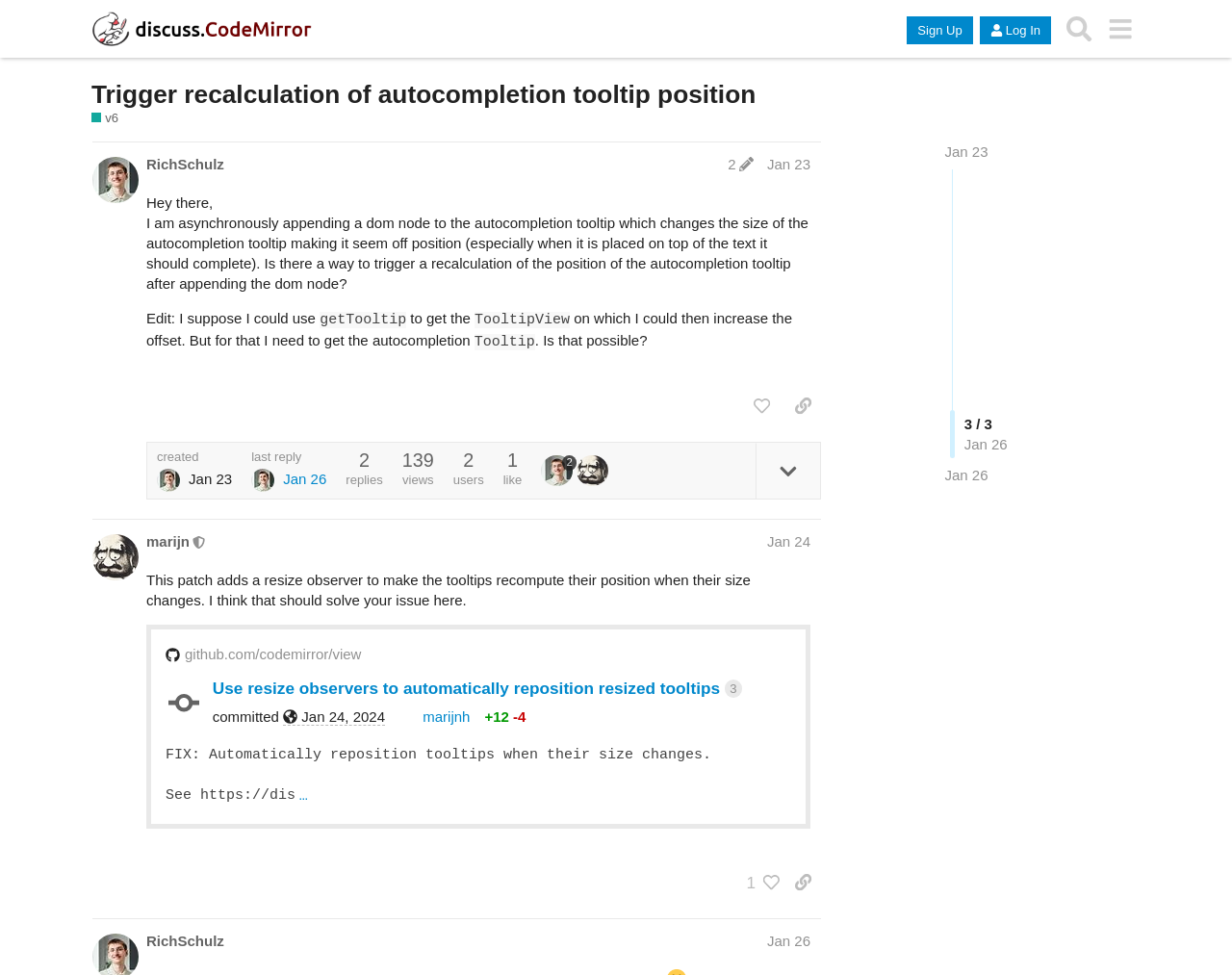Determine the bounding box coordinates of the clickable region to execute the instruction: "Search for something". The coordinates should be four float numbers between 0 and 1, denoted as [left, top, right, bottom].

None